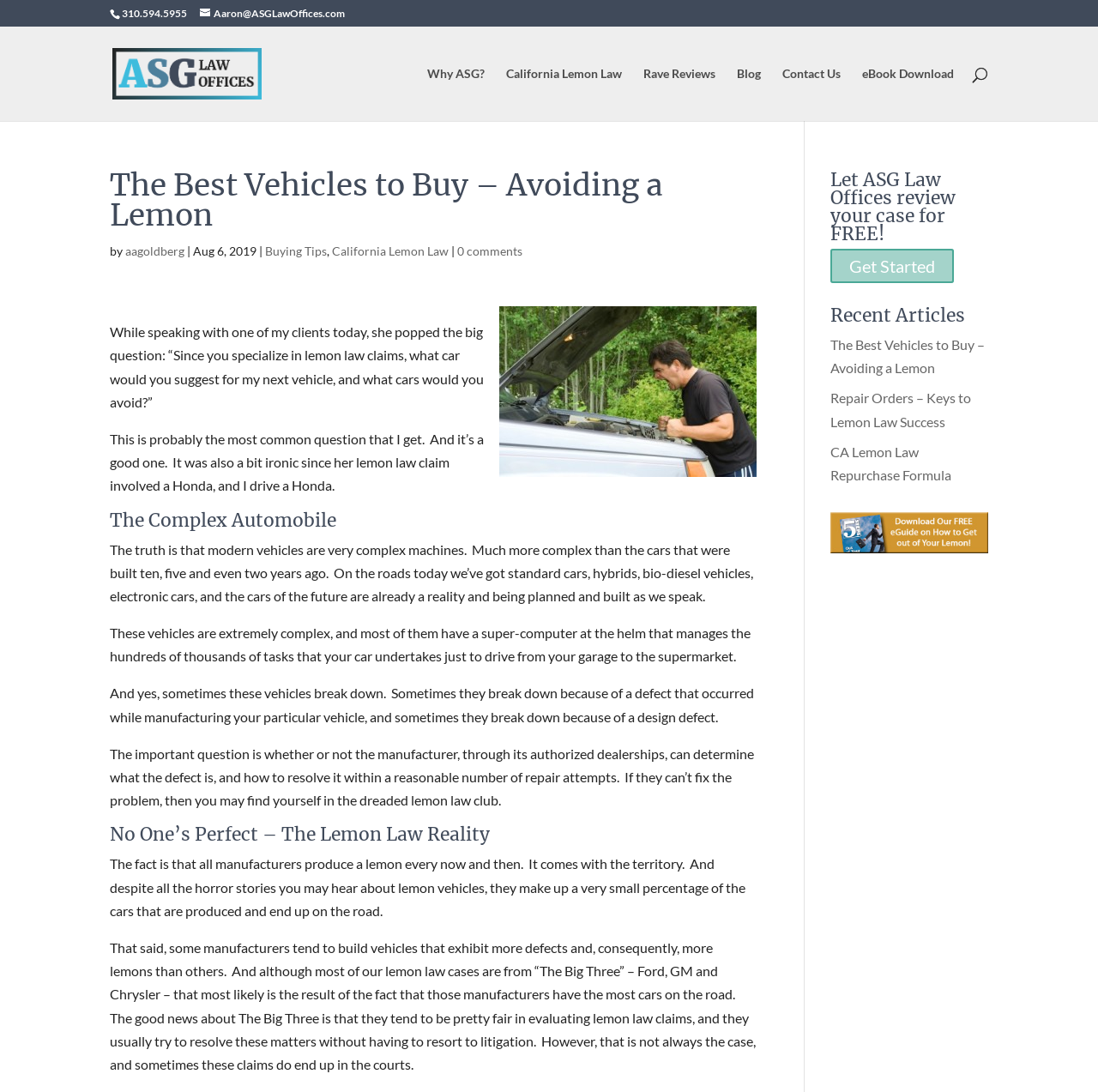Please specify the bounding box coordinates of the clickable region necessary for completing the following instruction: "Contact ASG Law Offices". The coordinates must consist of four float numbers between 0 and 1, i.e., [left, top, right, bottom].

[0.102, 0.058, 0.277, 0.073]